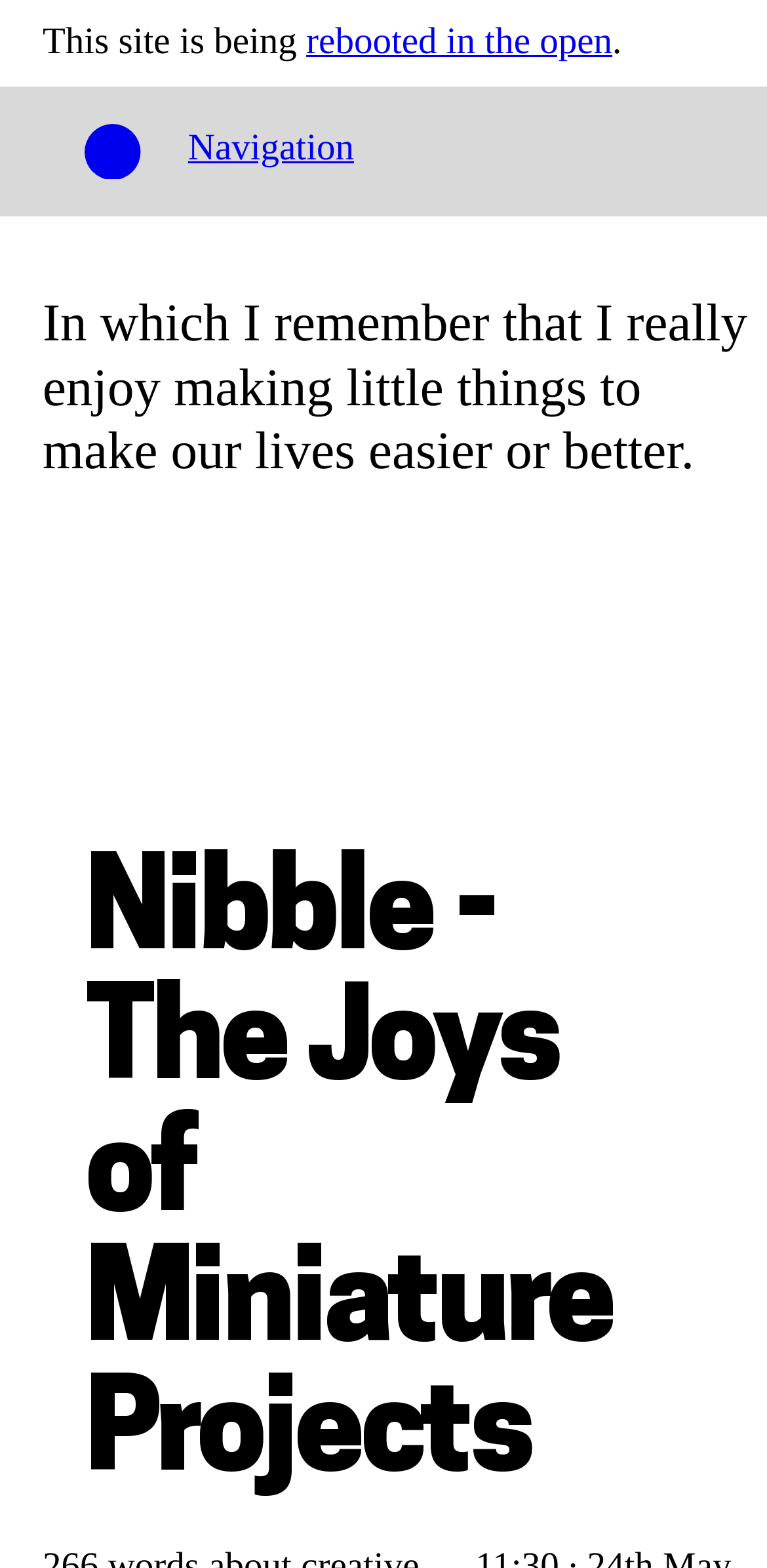Respond to the question below with a single word or phrase:
Is the site being updated?

Yes